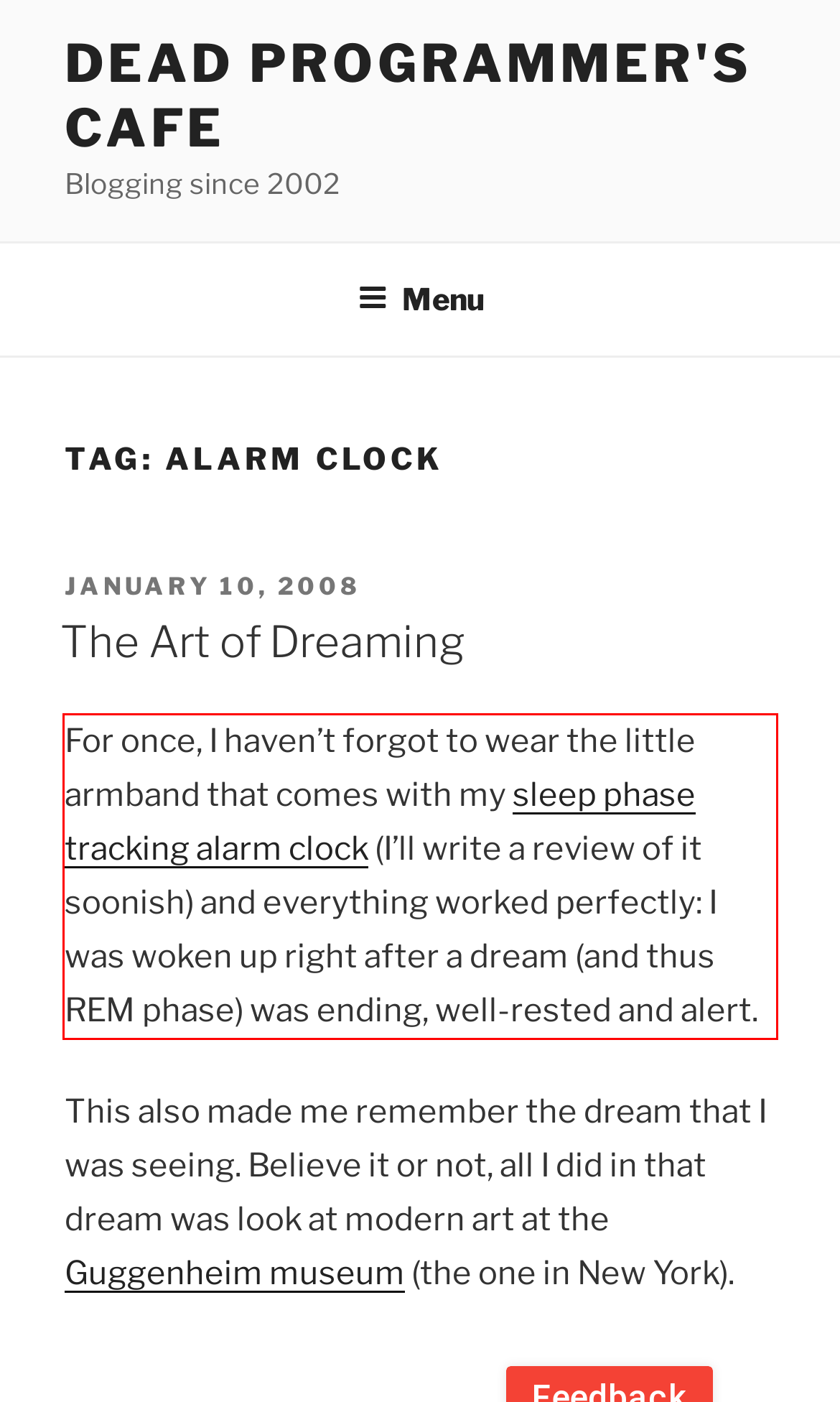Given a screenshot of a webpage, identify the red bounding box and perform OCR to recognize the text within that box.

For once, I haven’t forgot to wear the little armband that comes with my sleep phase tracking alarm clock (I’ll write a review of it soonish) and everything worked perfectly: I was woken up right after a dream (and thus REM phase) was ending, well-rested and alert.